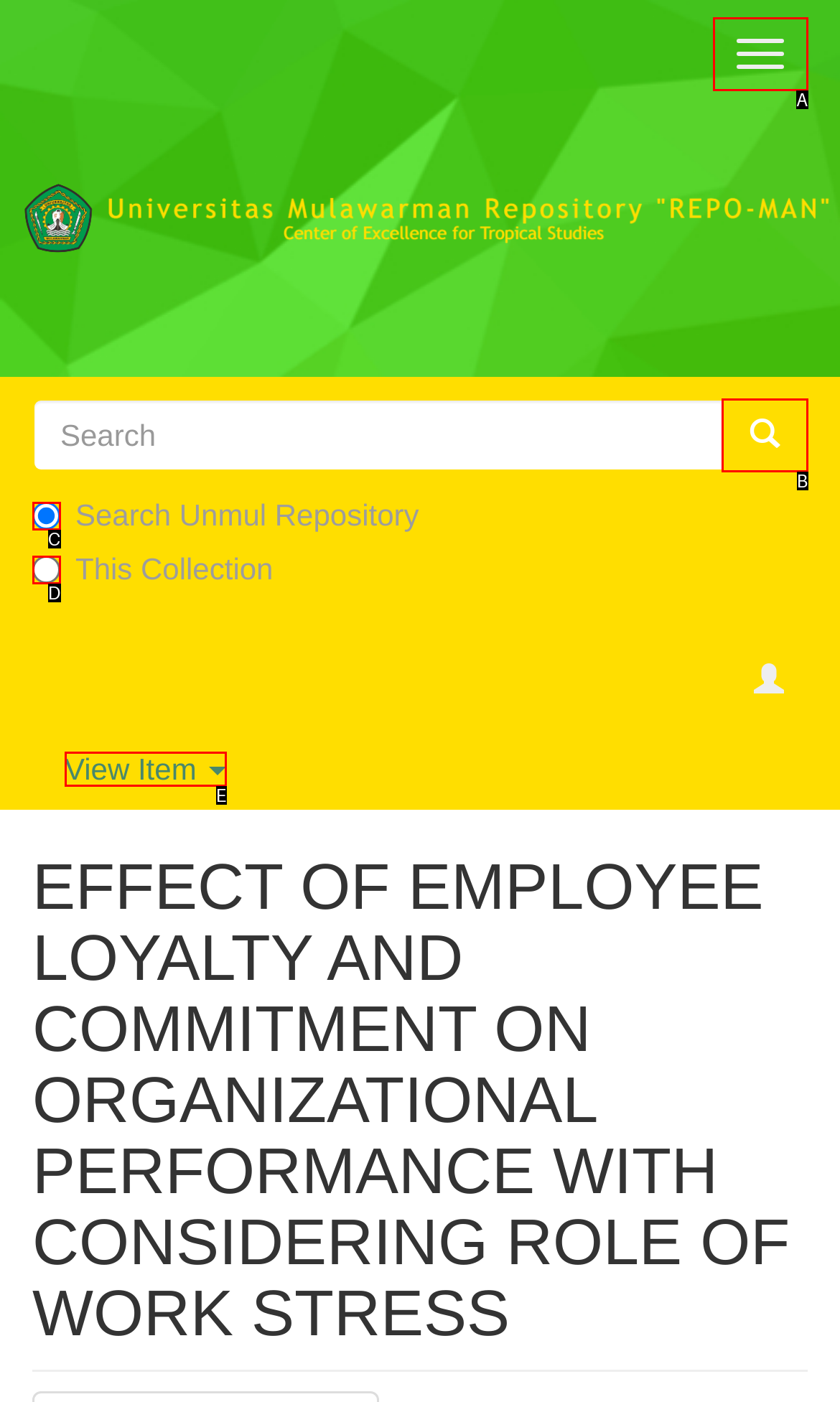Given the description: parent_node: Search Unmul Repository name="scope", identify the HTML element that fits best. Respond with the letter of the correct option from the choices.

C